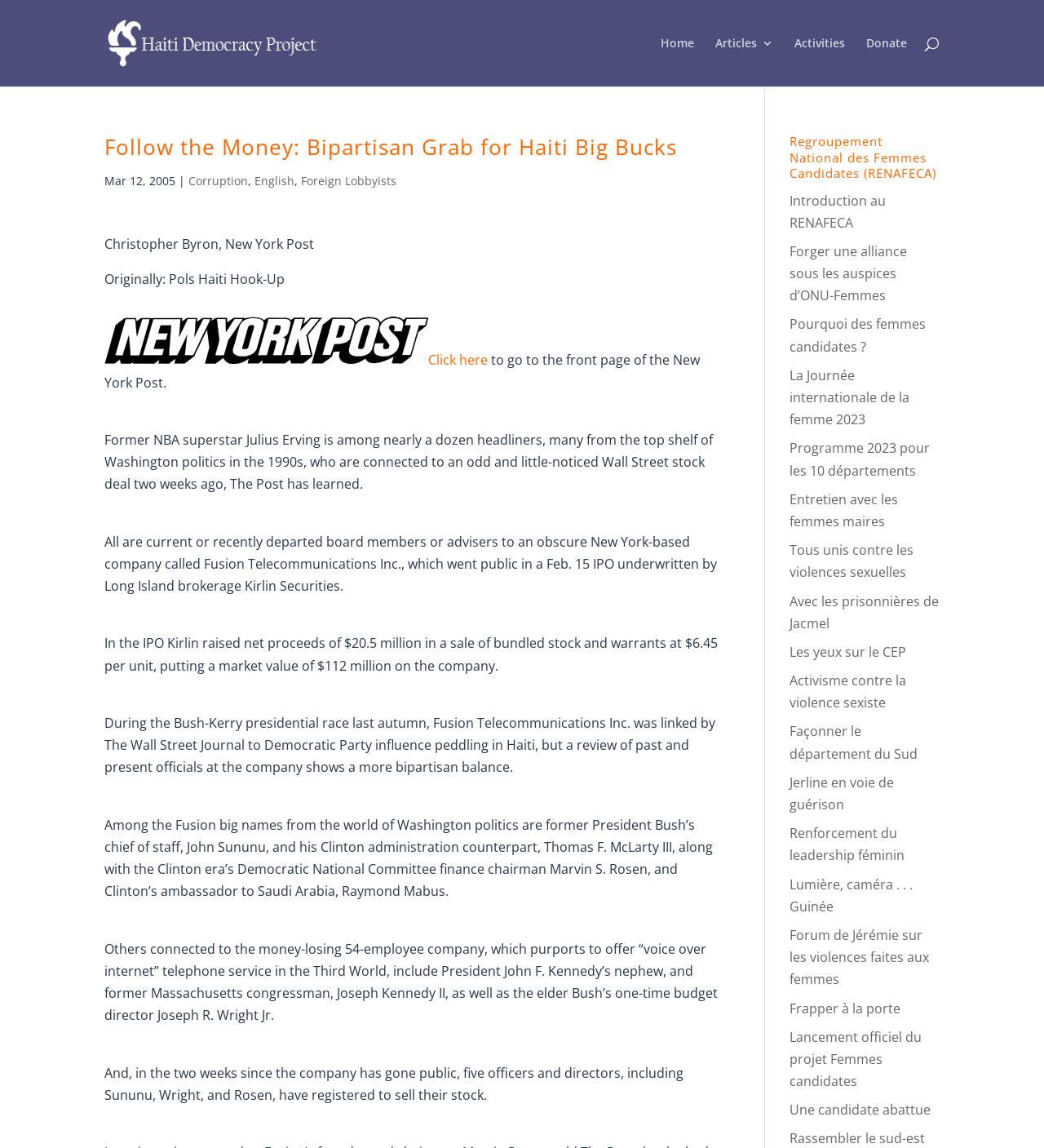Identify and provide the bounding box coordinates of the UI element described: "Introduction au RENAFECA". The coordinates should be formatted as [left, top, right, bottom], with each number being a float between 0 and 1.

[0.756, 0.167, 0.849, 0.202]